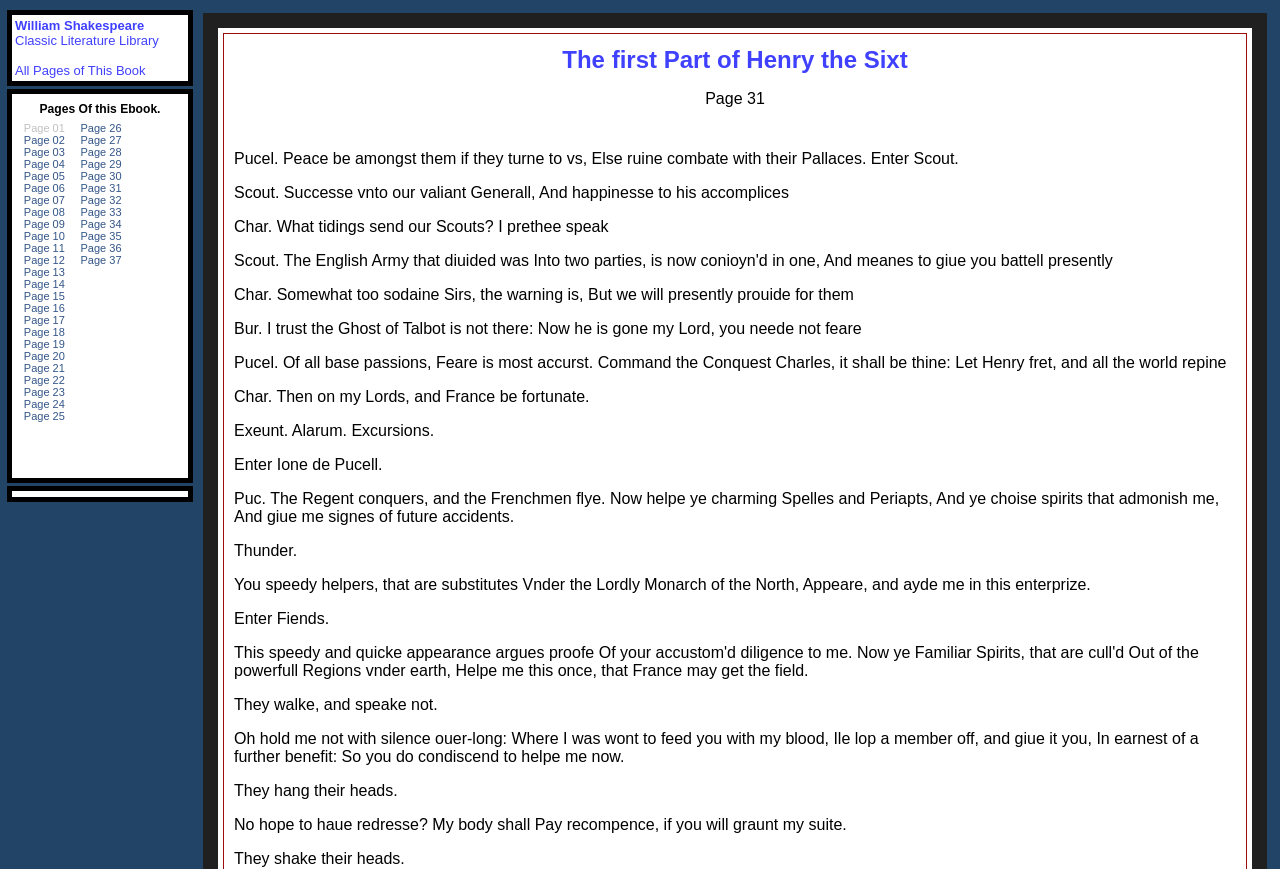Provide an in-depth caption for the webpage.

This webpage appears to be a digital version of a play by William Shakespeare, specifically "The First Part of Henry the Sixt". At the top of the page, there is a heading with the title of the play, accompanied by a link with the same text. Below the heading, there are multiple blocks of text, which seem to be scenes or acts from the play. Each block of text is a StaticText element, and they are arranged in a vertical sequence, with the topmost block starting from about one-fifth of the way down from the top of the page.

The text blocks are densely packed, with little whitespace between them. They contain dialogue and stage directions, with character names such as "Pucel", "Scout", "Char", and "Bur" appearing at the beginning of each speech. The text is written in an archaic style, with words and phrases that are not commonly used in modern English.

To the left of the text blocks, there are three links: "William Shakespeare", "Classic Literature Library", and "All Pages of This Book". These links are arranged vertically, with the topmost link starting from about one-fortieth of the way down from the top of the page. There is also an iframe element to the left of the links, which takes up a significant portion of the page's vertical space.

Overall, the webpage appears to be a digital representation of a classic literary work, with a focus on presenting the text of the play in a clear and readable format.